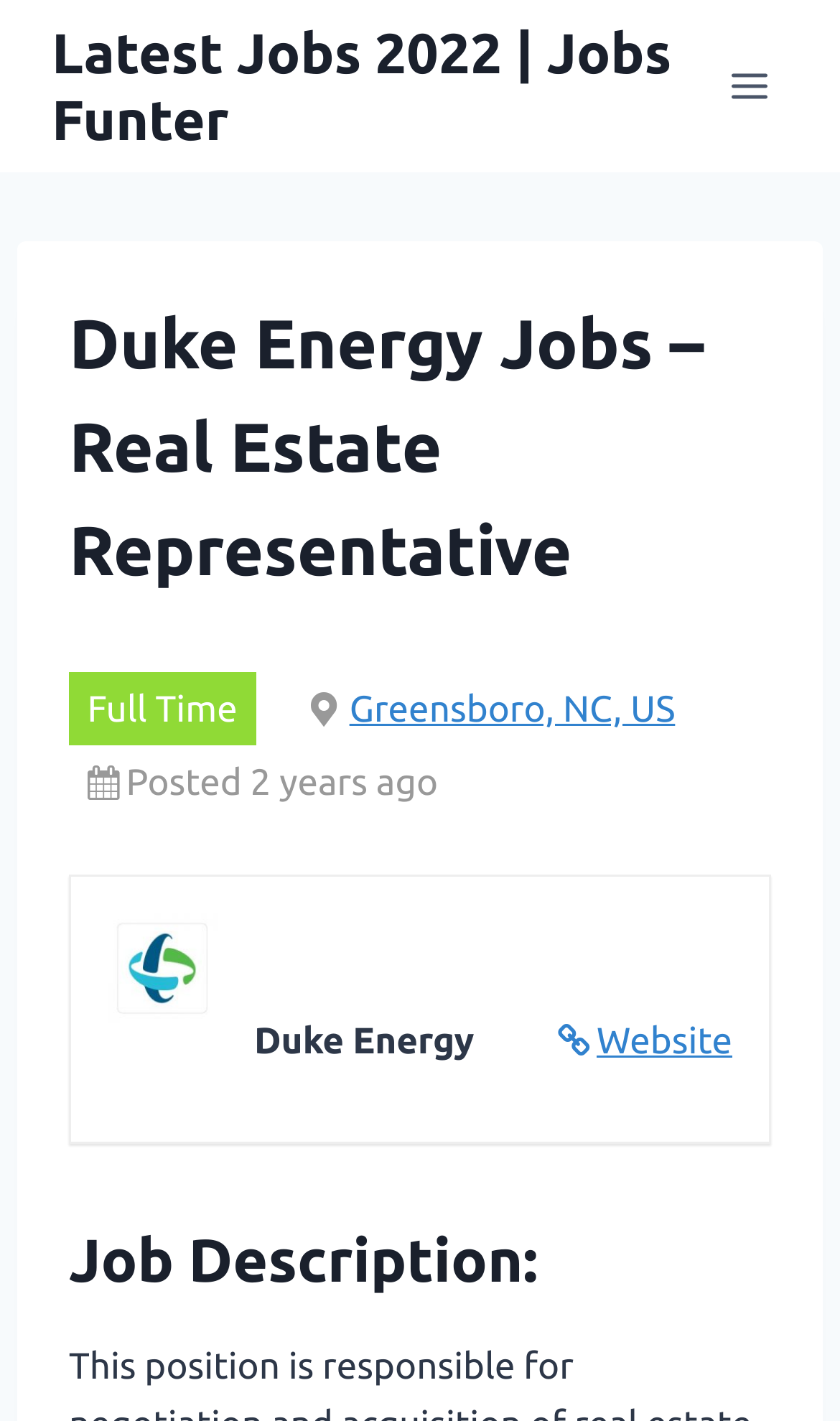Using the description "Toggle Menu", predict the bounding box of the relevant HTML element.

[0.844, 0.037, 0.938, 0.084]